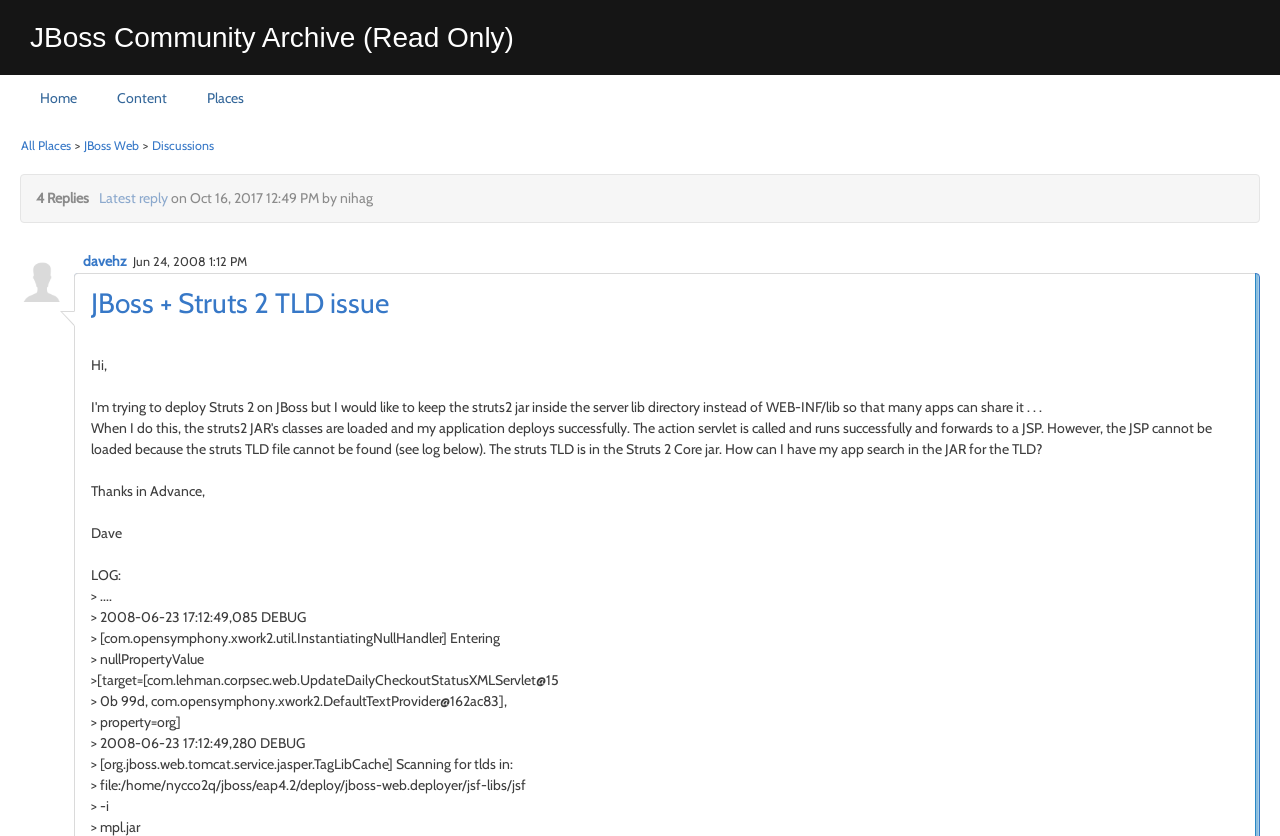Locate the bounding box coordinates for the element described below: "aria-label="Open Search Bar"". The coordinates must be four float values between 0 and 1, formatted as [left, top, right, bottom].

None